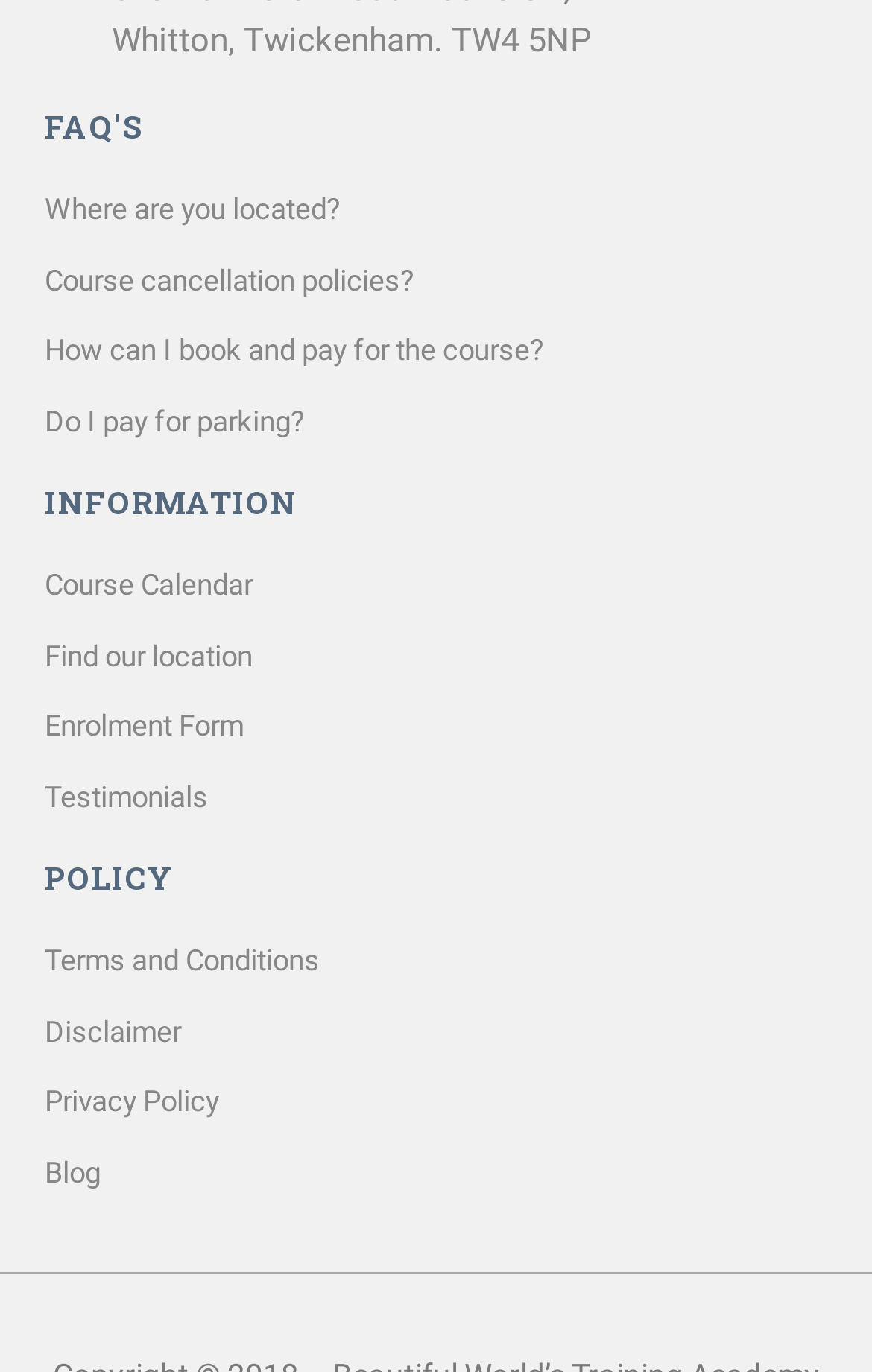Please determine the bounding box coordinates, formatted as (top-left x, top-left y, bottom-right x, bottom-right y), with all values as floating point numbers between 0 and 1. Identify the bounding box of the region described as: Privacy Policy

[0.051, 0.788, 0.917, 0.82]